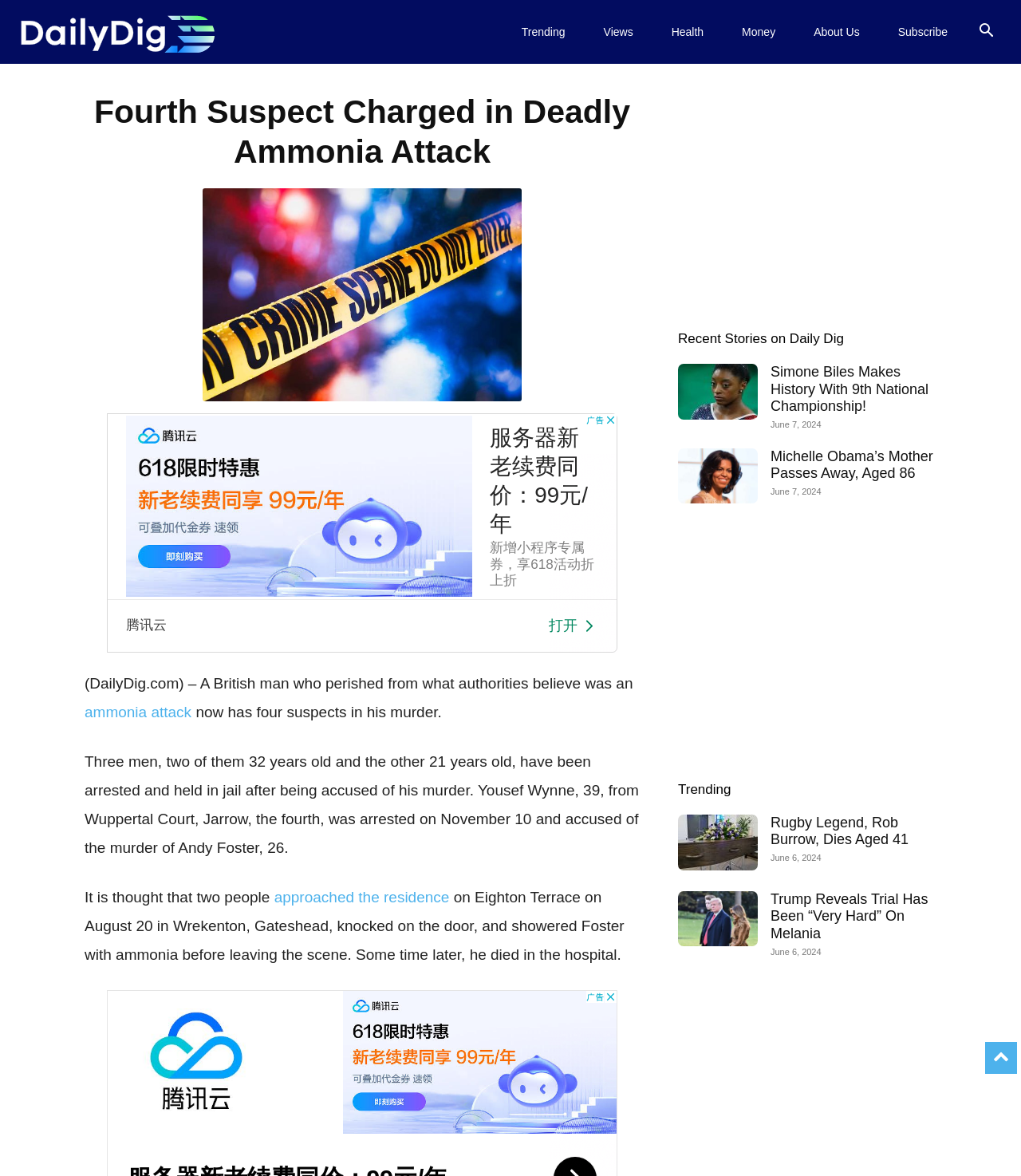Find the bounding box coordinates of the clickable area that will achieve the following instruction: "Visit the Daily Dig homepage".

[0.016, 0.022, 0.211, 0.033]